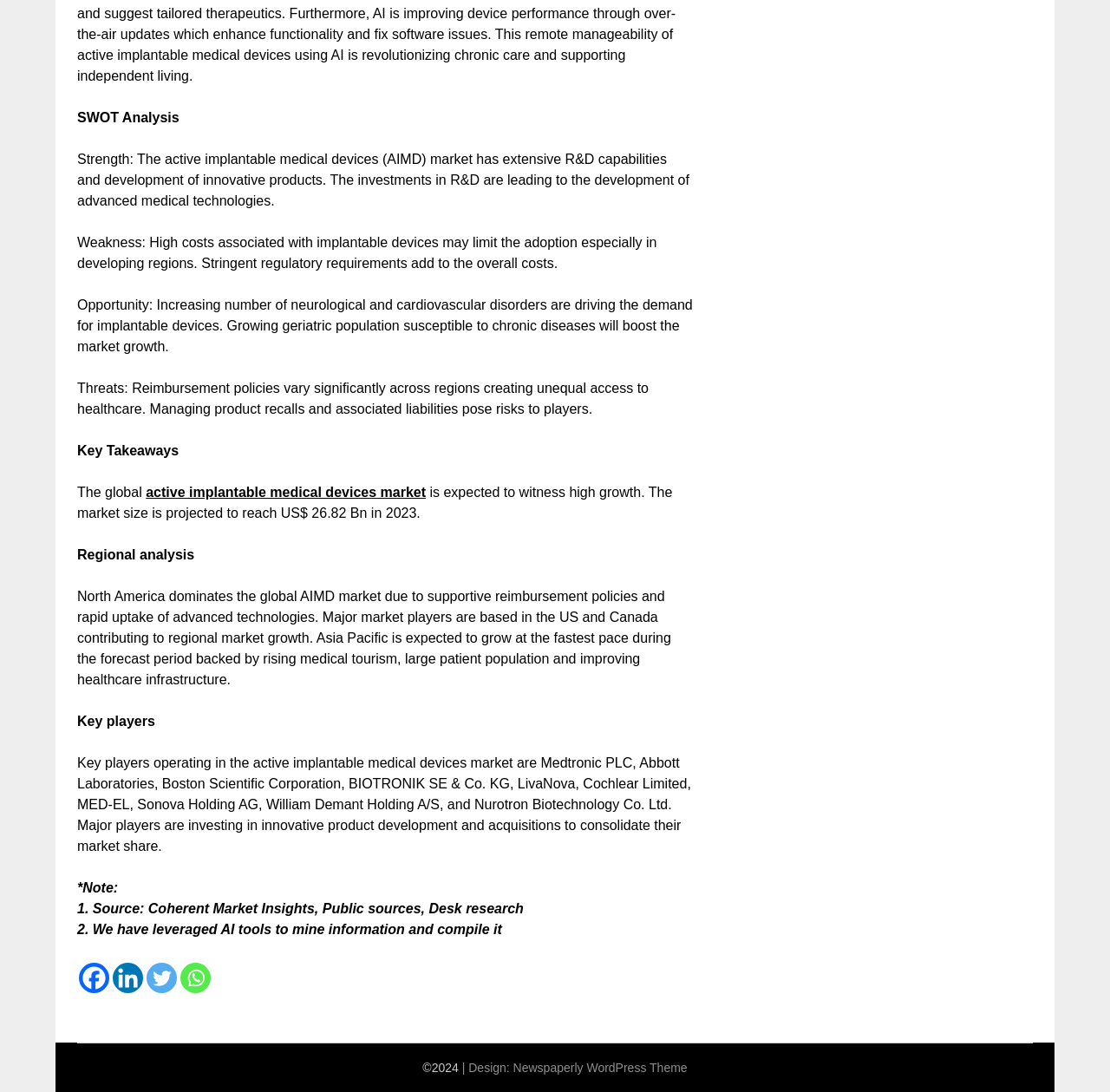Please provide a brief answer to the following inquiry using a single word or phrase:
What is the market size of active implantable medical devices projected to reach in 2023?

US$ 26.82 Bn